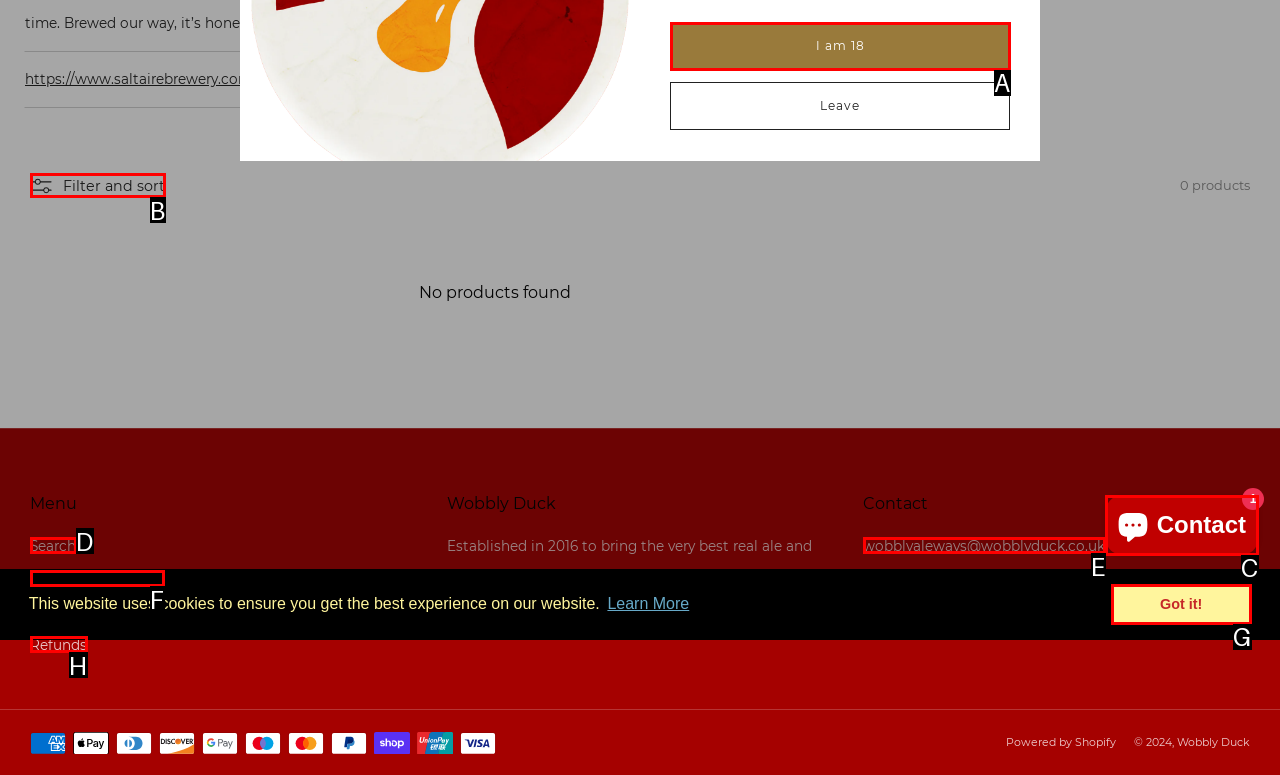Which UI element corresponds to this description: Got it!
Reply with the letter of the correct option.

G